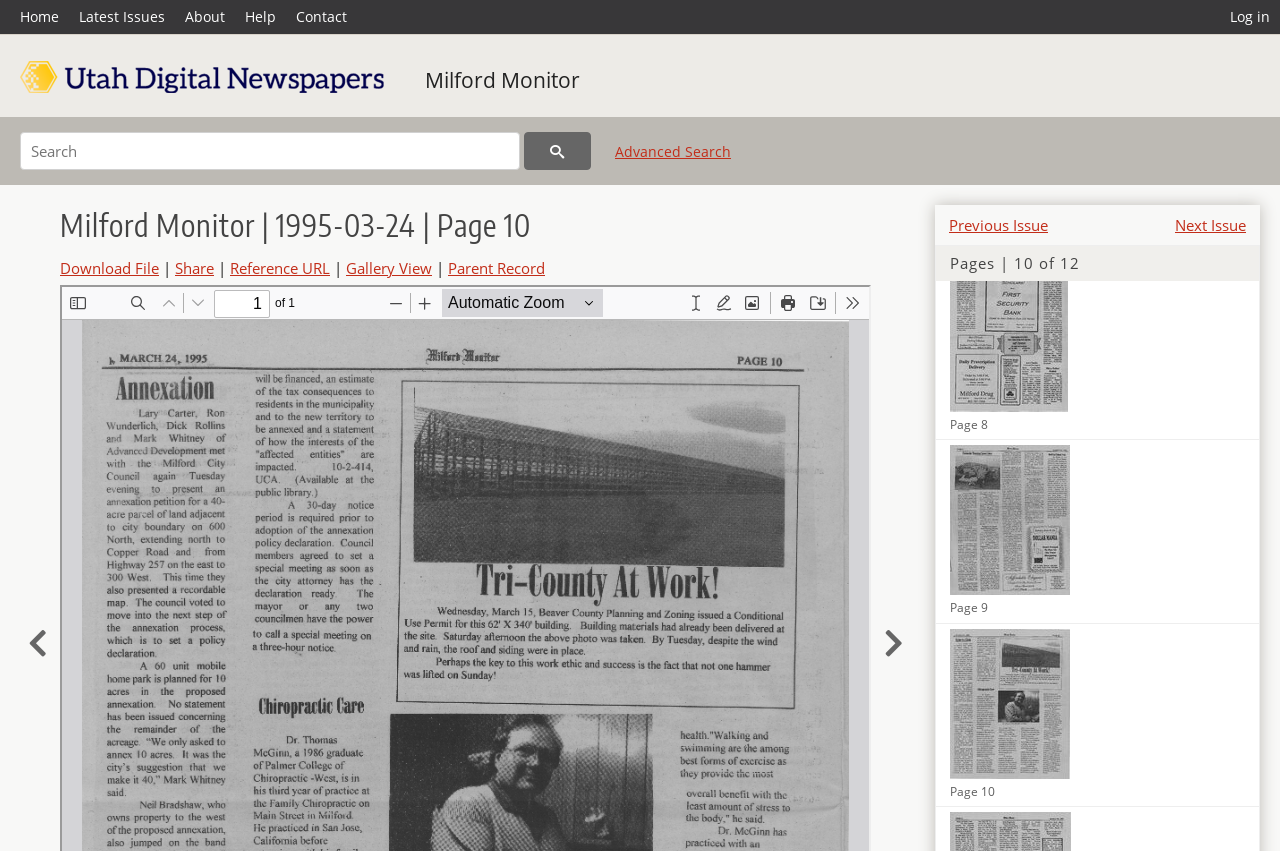What is the purpose of the 'Previous Issue' link?
Examine the screenshot and reply with a single word or phrase.

To navigate to the previous issue